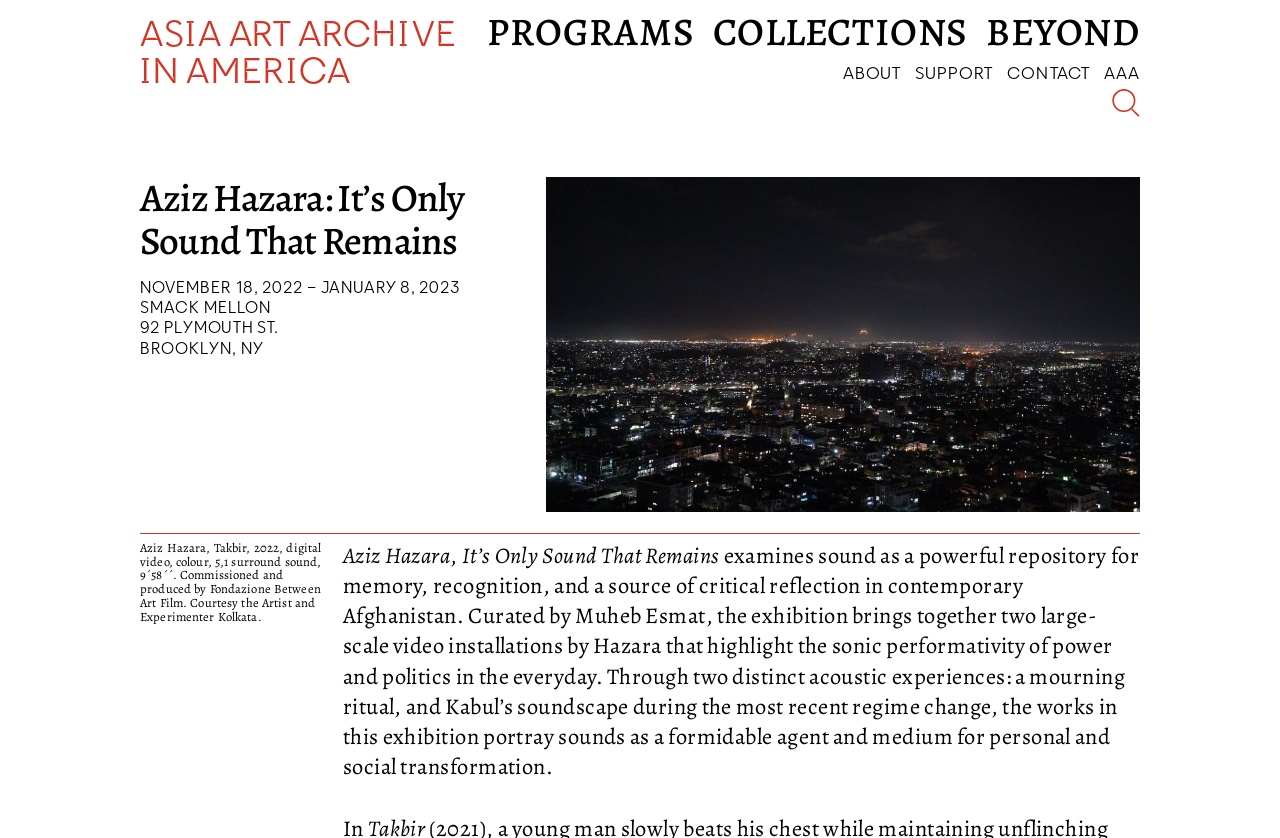Could you provide the bounding box coordinates for the portion of the screen to click to complete this instruction: "Click on the button at the top-right corner"?

[0.869, 0.107, 0.891, 0.14]